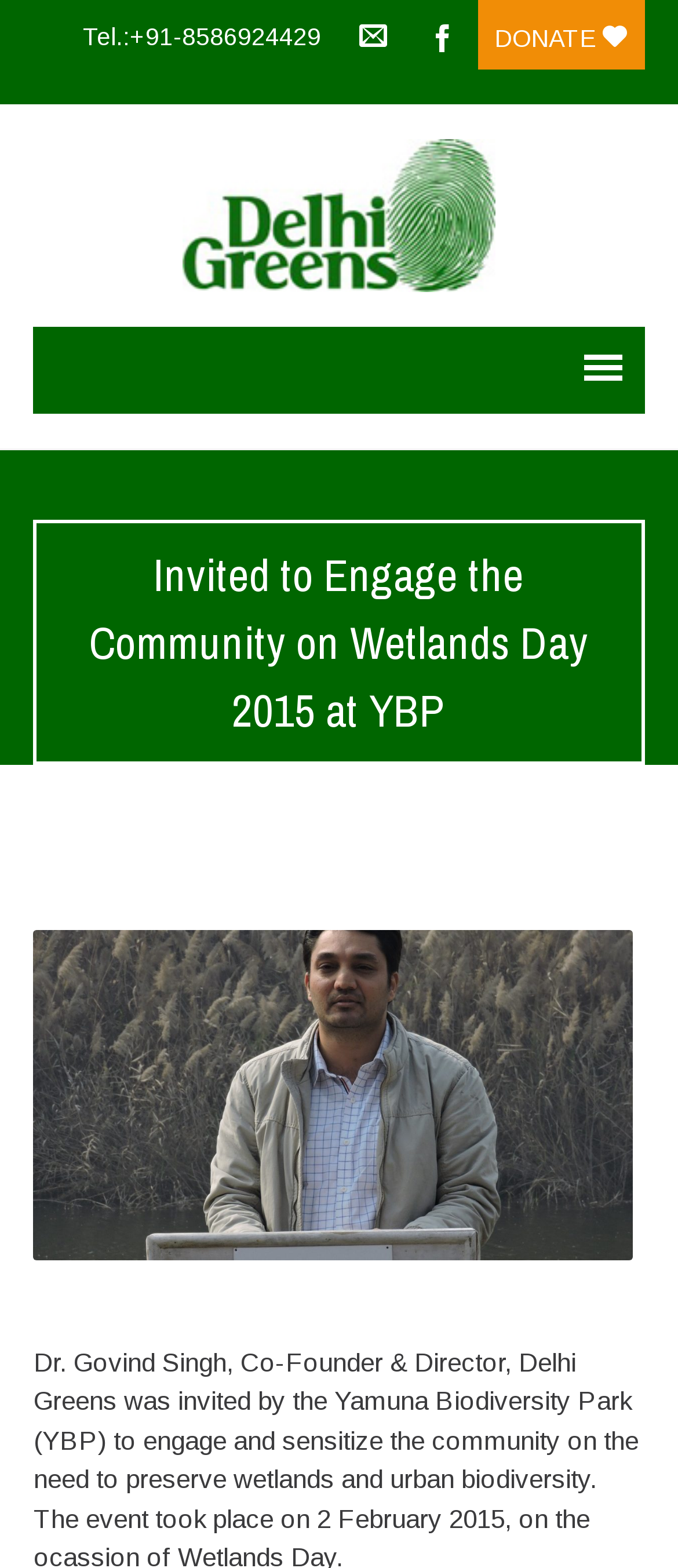What is the location of the event?
Using the image, answer in one word or phrase.

YBP